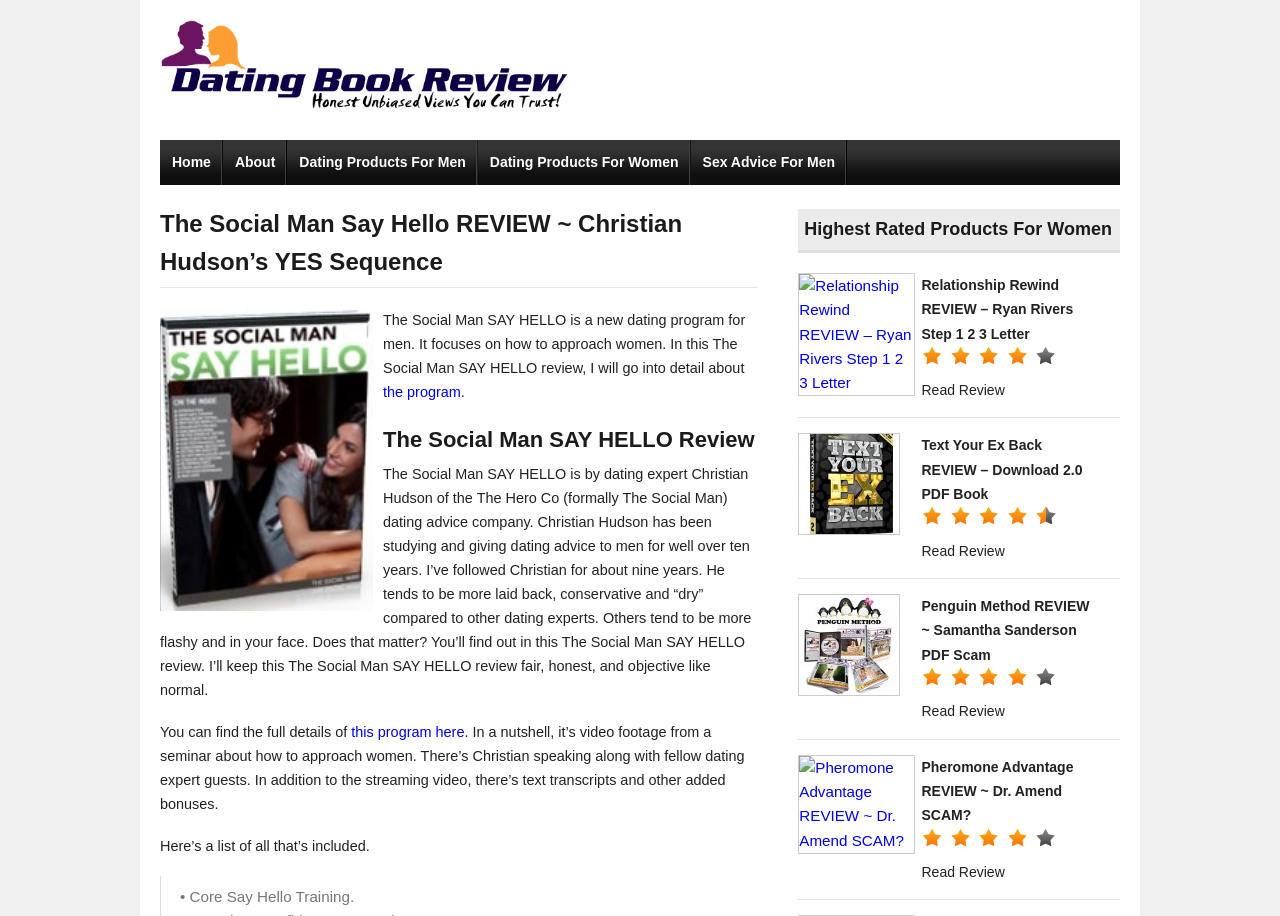Locate the bounding box coordinates of the element that should be clicked to execute the following instruction: "Click the 'Read Review' button".

[0.72, 0.417, 0.785, 0.435]